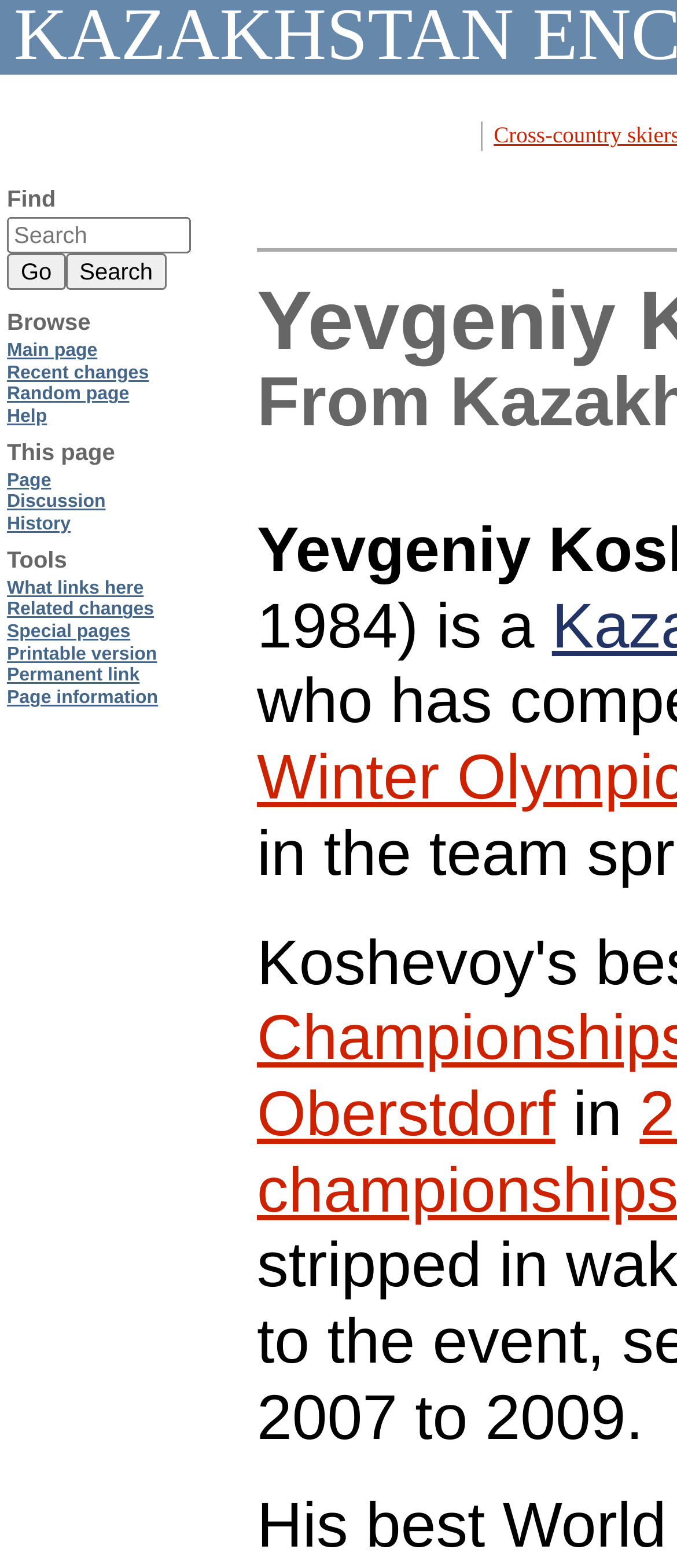Answer this question in one word or a short phrase: How many search buttons are there?

2